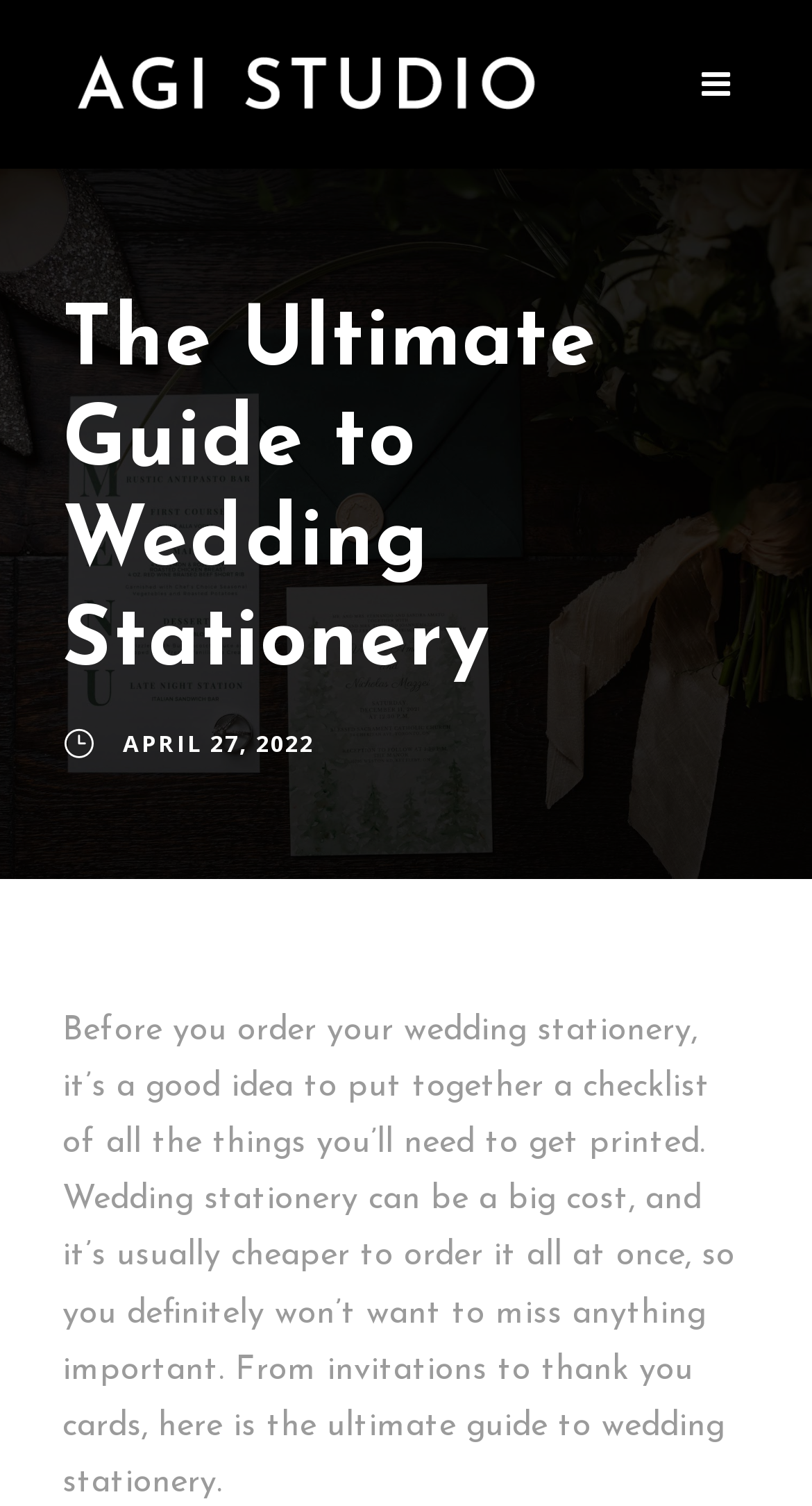Provide the bounding box coordinates of the HTML element this sentence describes: "alt="Facebook" title="Facebook"".

None